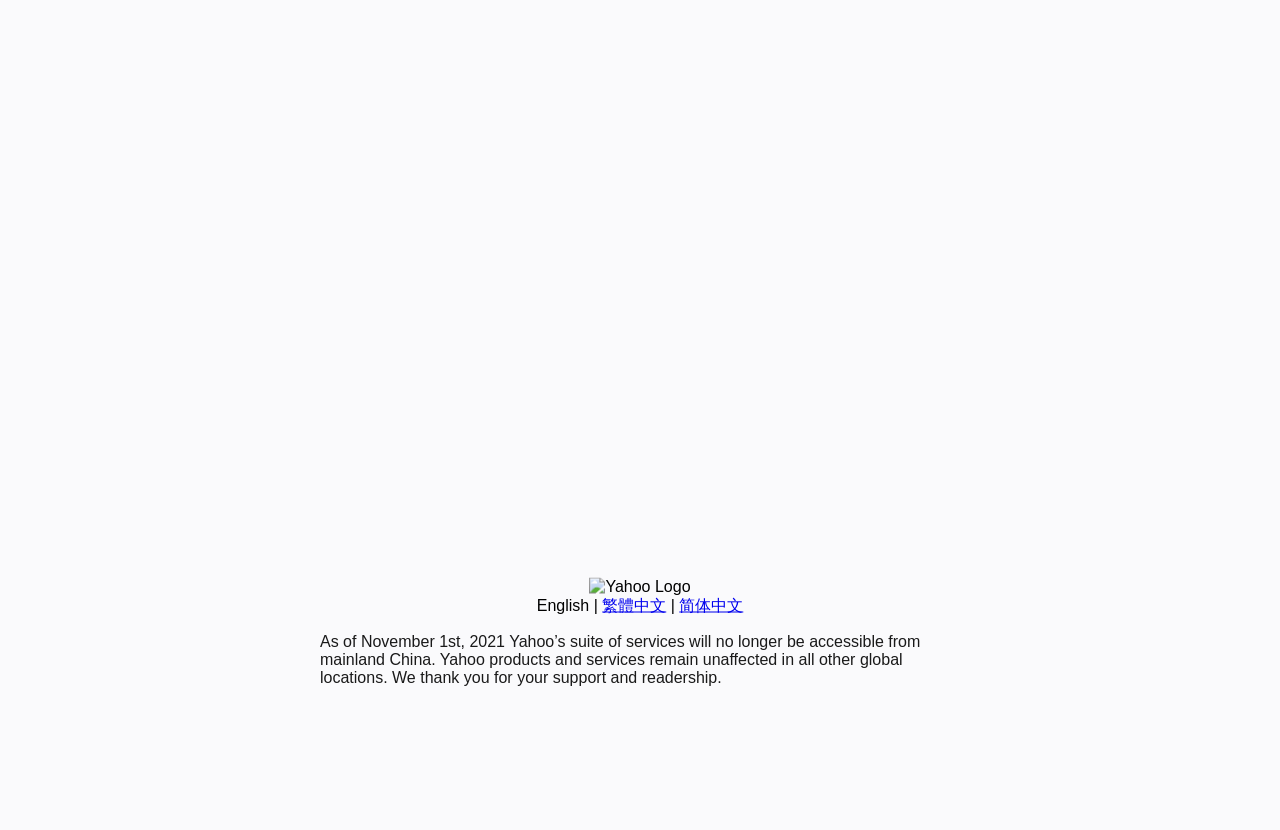Given the description "繁體中文", determine the bounding box of the corresponding UI element.

[0.47, 0.719, 0.52, 0.739]